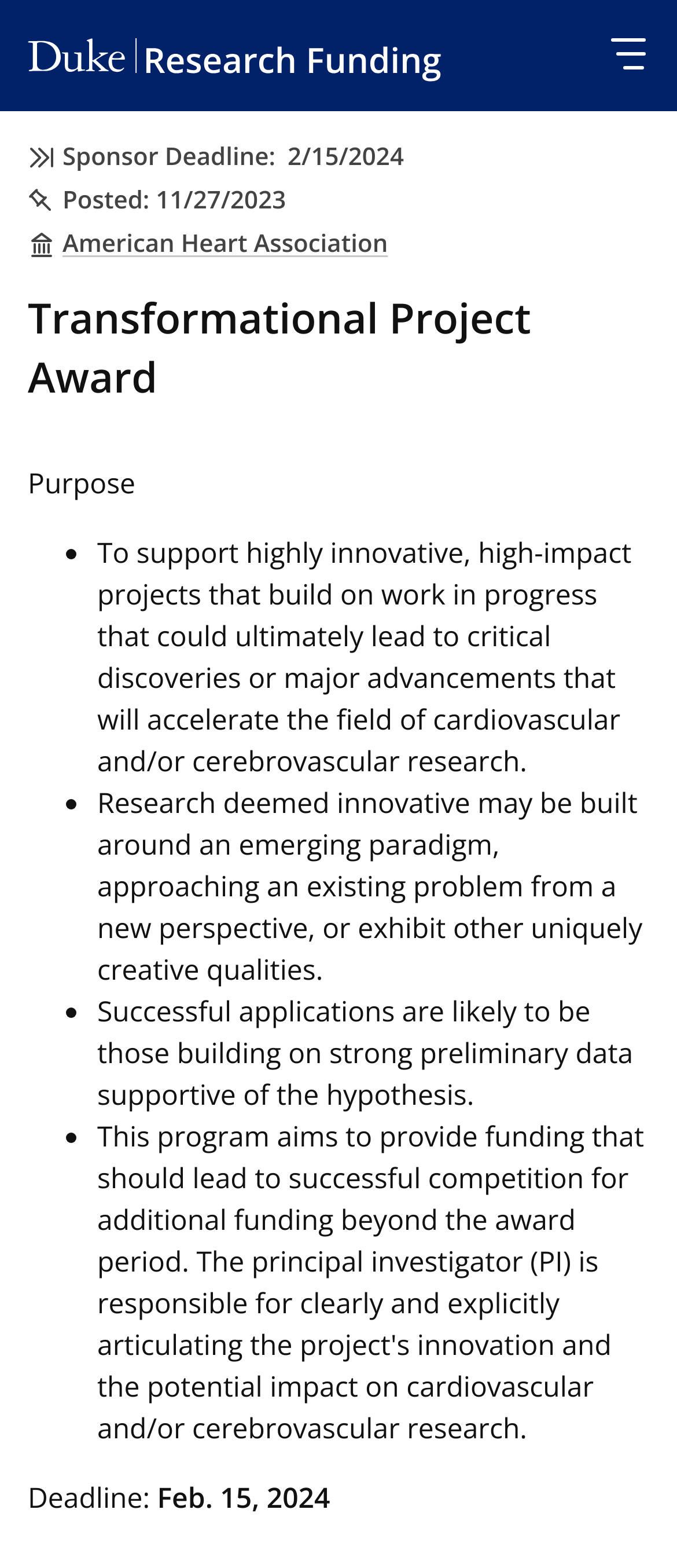Your task is to extract the text of the main heading from the webpage.

Transformational Project Award